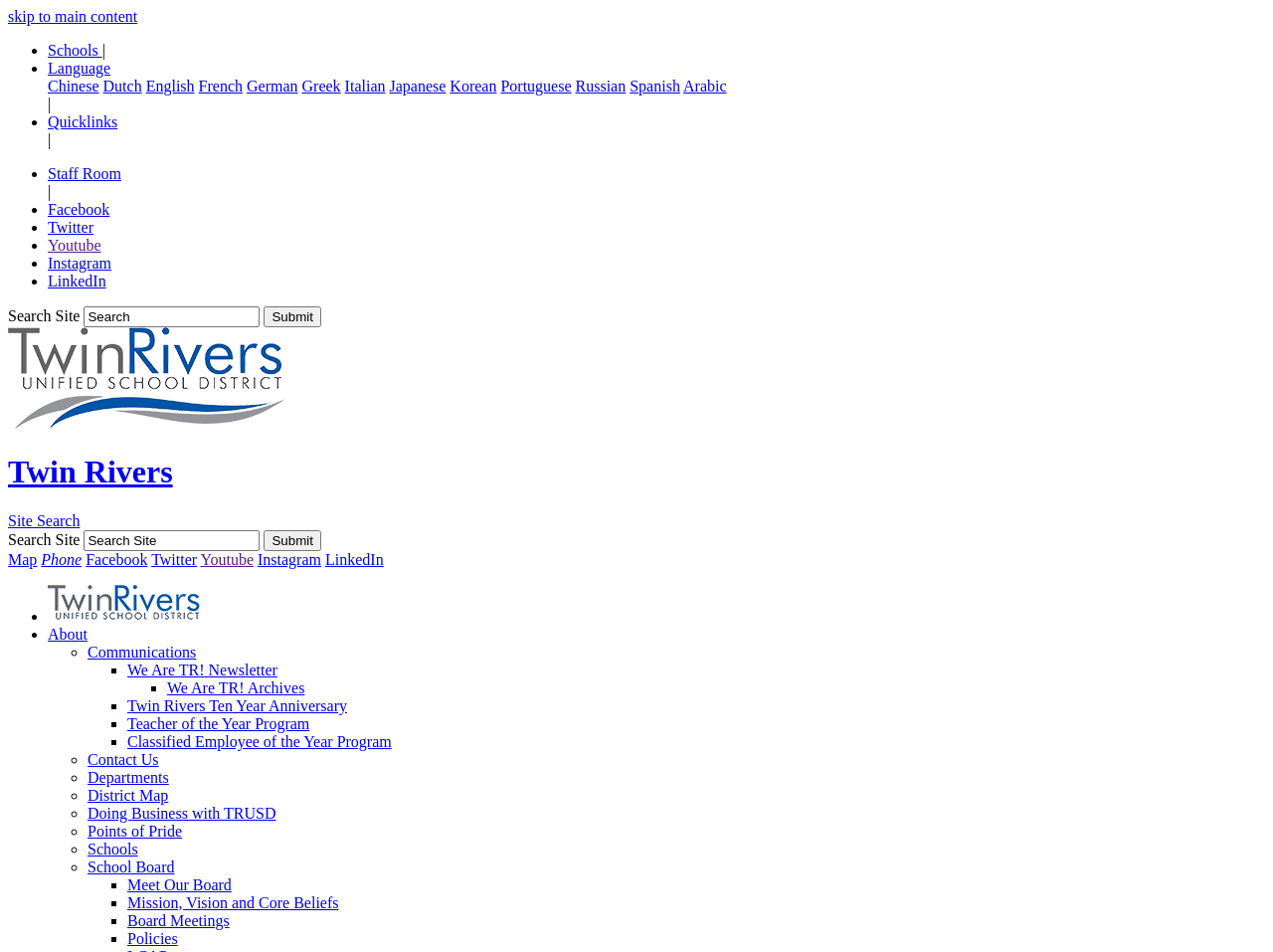Utilize the details in the image to thoroughly answer the following question: How many social media links are there?

I counted the links to Facebook, Twitter, Youtube, Instagram, LinkedIn, and they are 7 in total.